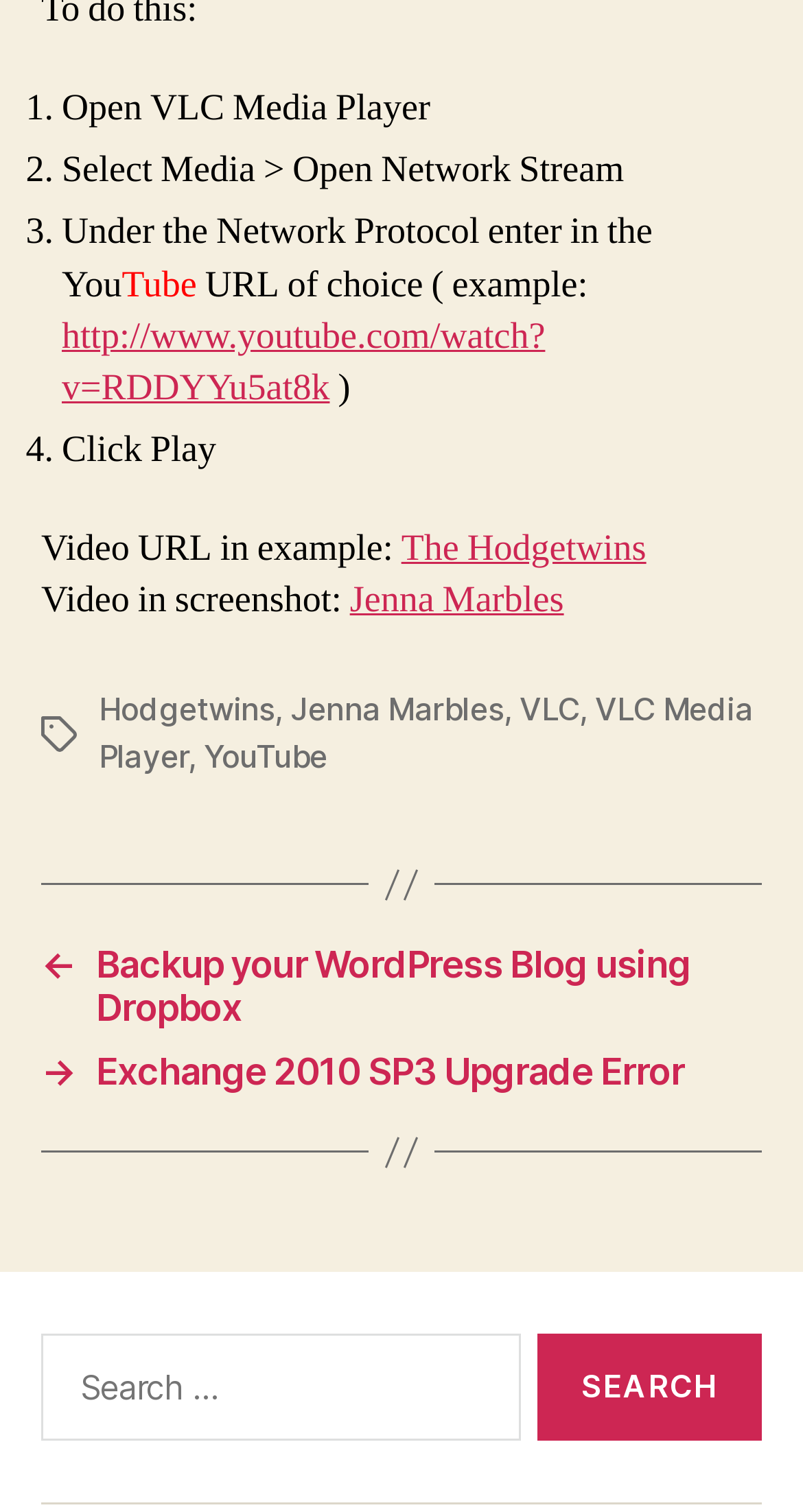Provide a one-word or short-phrase response to the question:
What is the fourth step to open a YouTube video in VLC Media Player?

Click Play